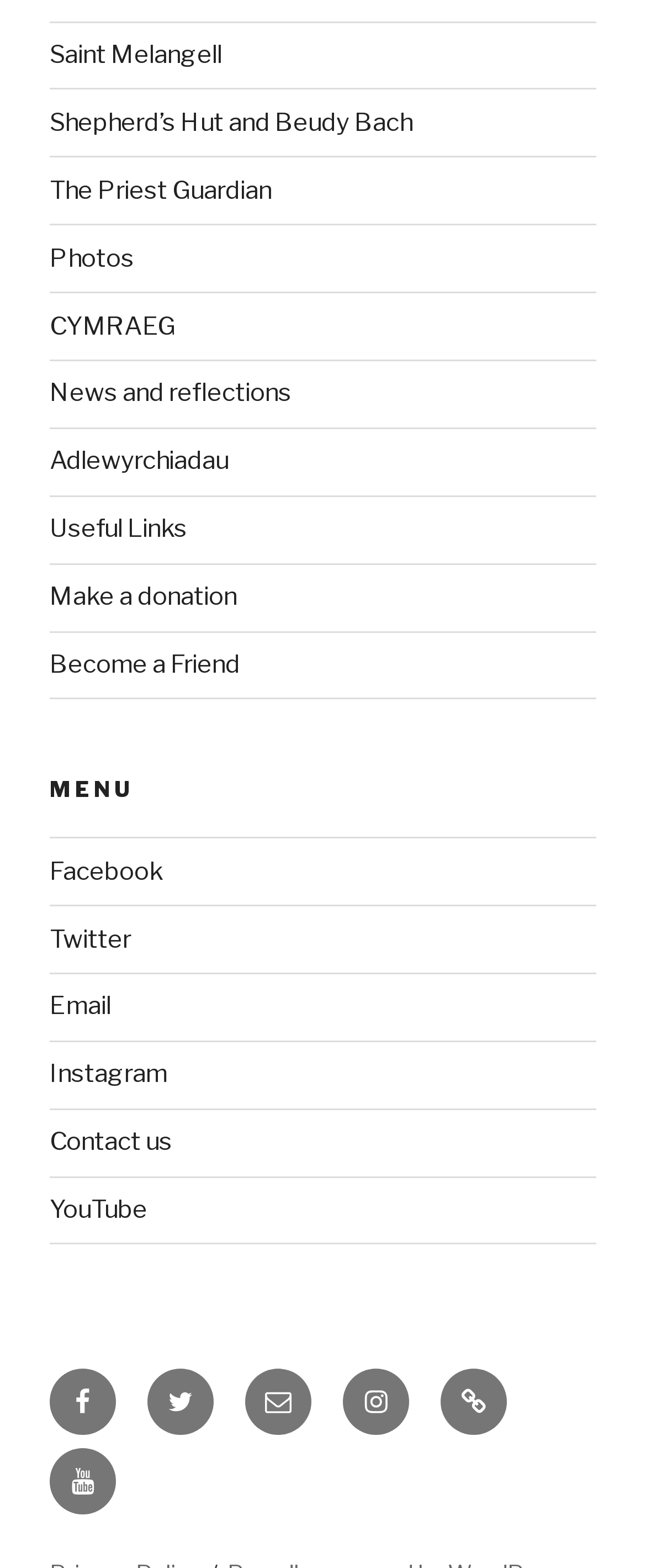How many links are in the main menu?
Use the image to give a comprehensive and detailed response to the question.

The main menu contains 9 links: Saint Melangell, Shepherd’s Hut and Beudy Bach, The Priest Guardian, Photos, CYMRAEG, News and reflections, Adlewyrchiadau, Useful Links, and Make a donation. These links are located within the main menu section of the webpage.